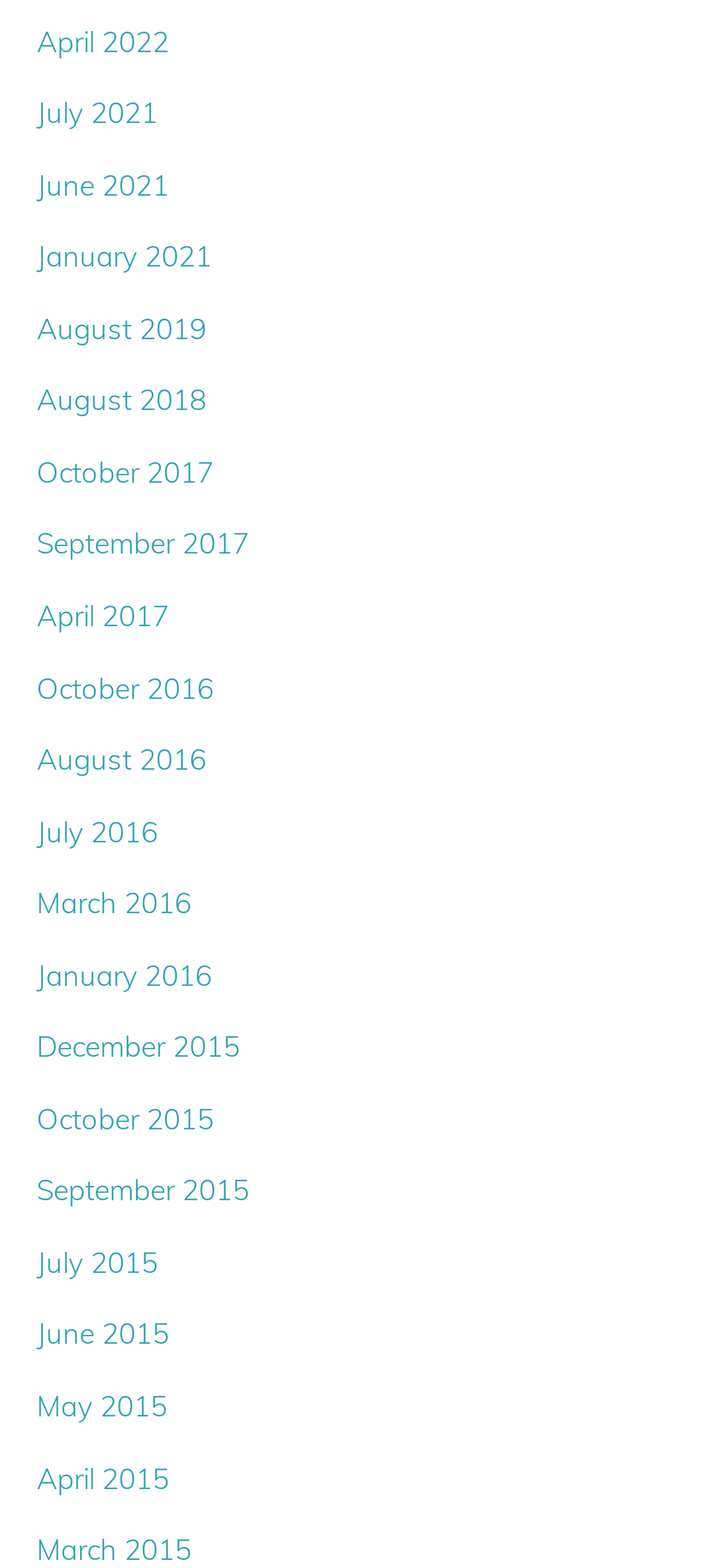Specify the bounding box coordinates of the region I need to click to perform the following instruction: "view October 2015". The coordinates must be four float numbers in the range of 0 to 1, i.e., [left, top, right, bottom].

[0.05, 0.702, 0.294, 0.725]